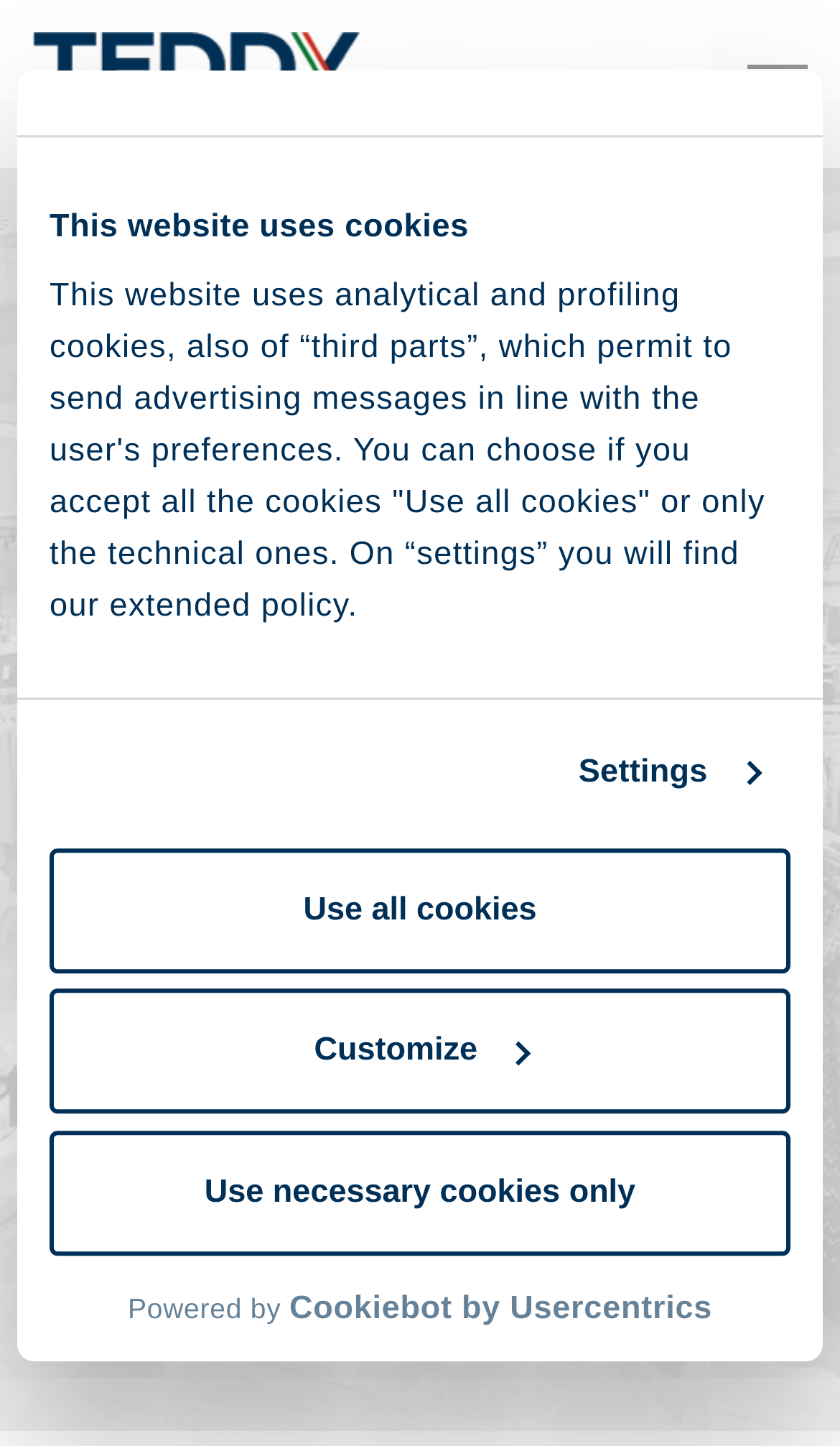Could you indicate the bounding box coordinates of the region to click in order to complete this instruction: "View the 'SEE AVAILABLE STORES' page".

[0.249, 0.53, 0.751, 0.583]